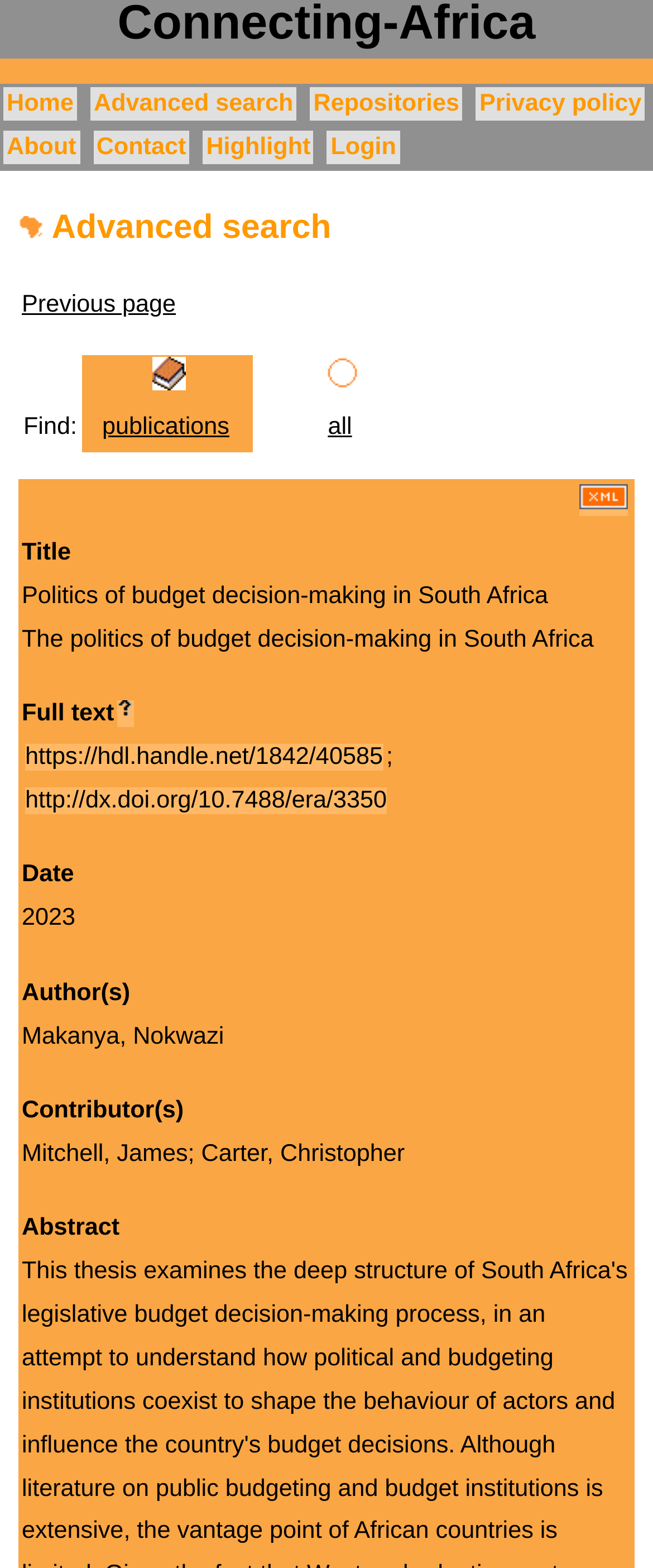Identify the bounding box coordinates of the section to be clicked to complete the task described by the following instruction: "View the 'Politics of budget decision-making in South Africa' publication". The coordinates should be four float numbers between 0 and 1, formatted as [left, top, right, bottom].

[0.028, 0.338, 0.972, 0.441]